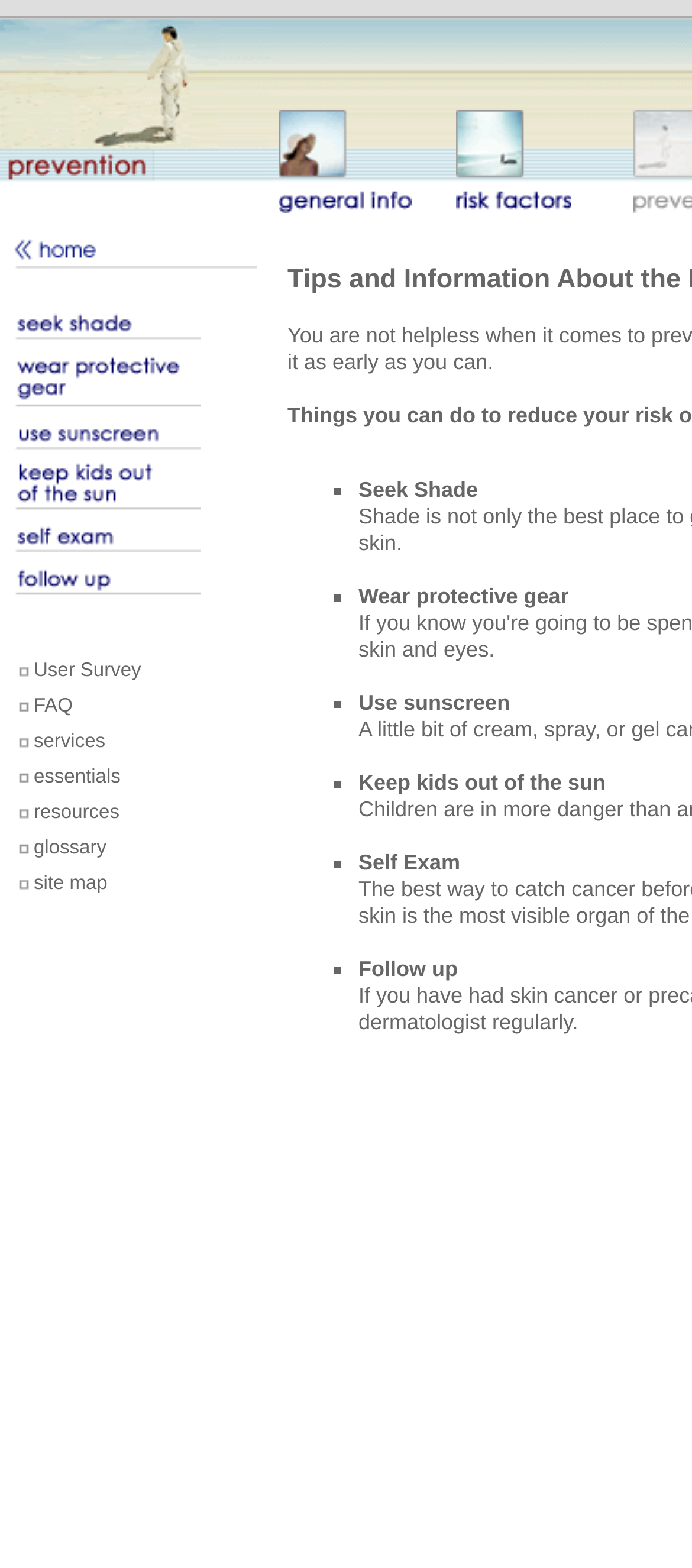Could you specify the bounding box coordinates for the clickable section to complete the following instruction: "click on User Survey"?

[0.049, 0.421, 0.204, 0.435]